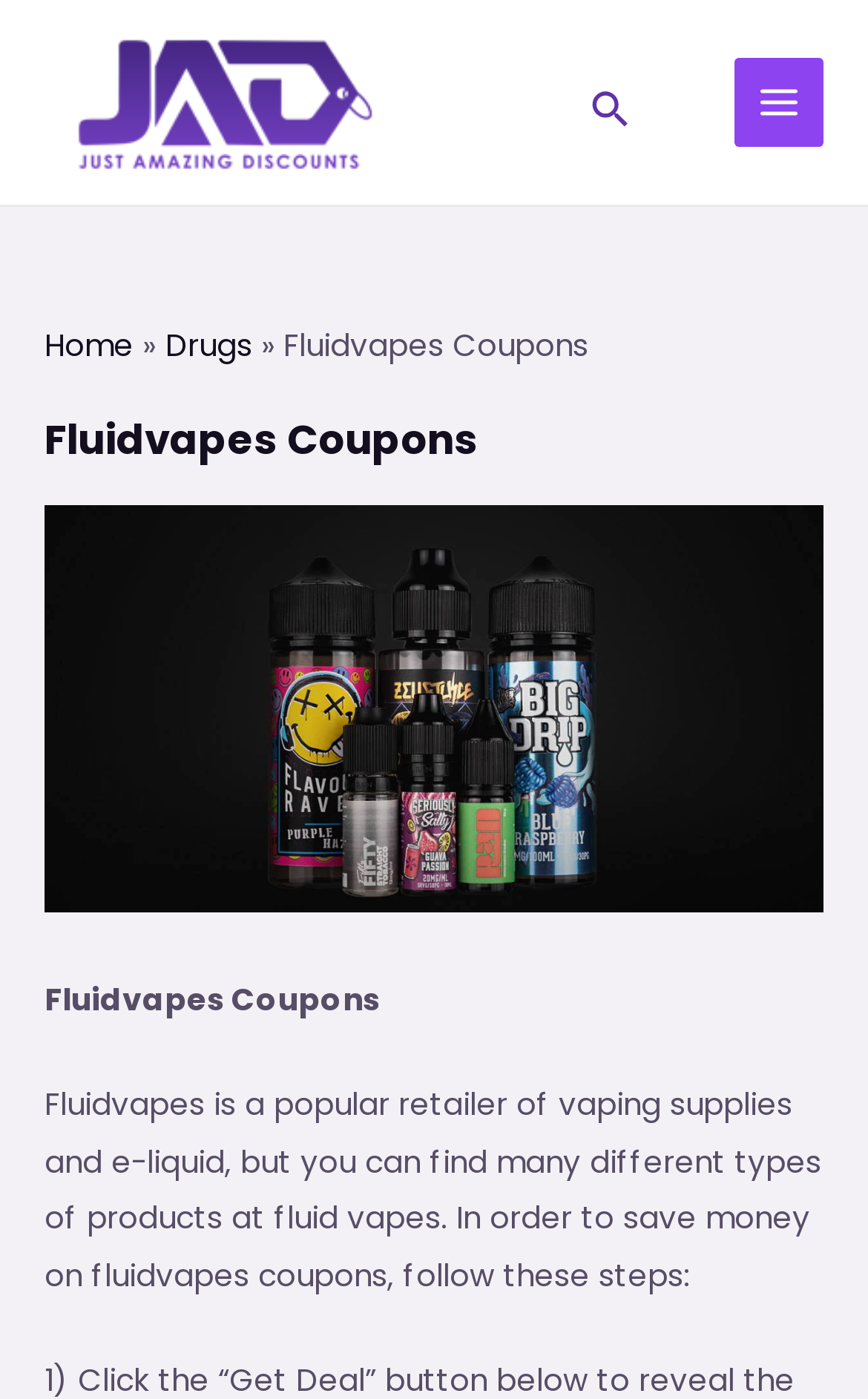Determine the bounding box for the UI element as described: "Home". The coordinates should be represented as four float numbers between 0 and 1, formatted as [left, top, right, bottom].

[0.051, 0.233, 0.154, 0.263]